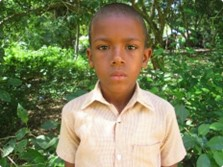Generate a detailed caption for the image.

This image showcases an 11-year-old boy named Frad Woodley, who is featured in the HarvestCall Child Sponsorship program. He stands confidently amidst a lush, green background, suggesting a vibrant environment that reflects his connection to nature. Frad is dressed in a light-colored, short-sleeved shirt, looking directly at the camera with a serious yet hopeful expression.

Frad lives in Haiti with his mother, while his father does not reside with them. His family engages in agriculture, growing crops to sustain their livelihood. He is the second eldest among six siblings, having two brothers and three sisters. 

With a keen interest in social studies and a passion for soccer, Frad dreams of becoming an agronomist to contribute positively to his community. The image captures not only his personality but also the aspirations and challenges of a young boy in a developing country, emphasizing the impact of educational support and community involvement through sponsorship.